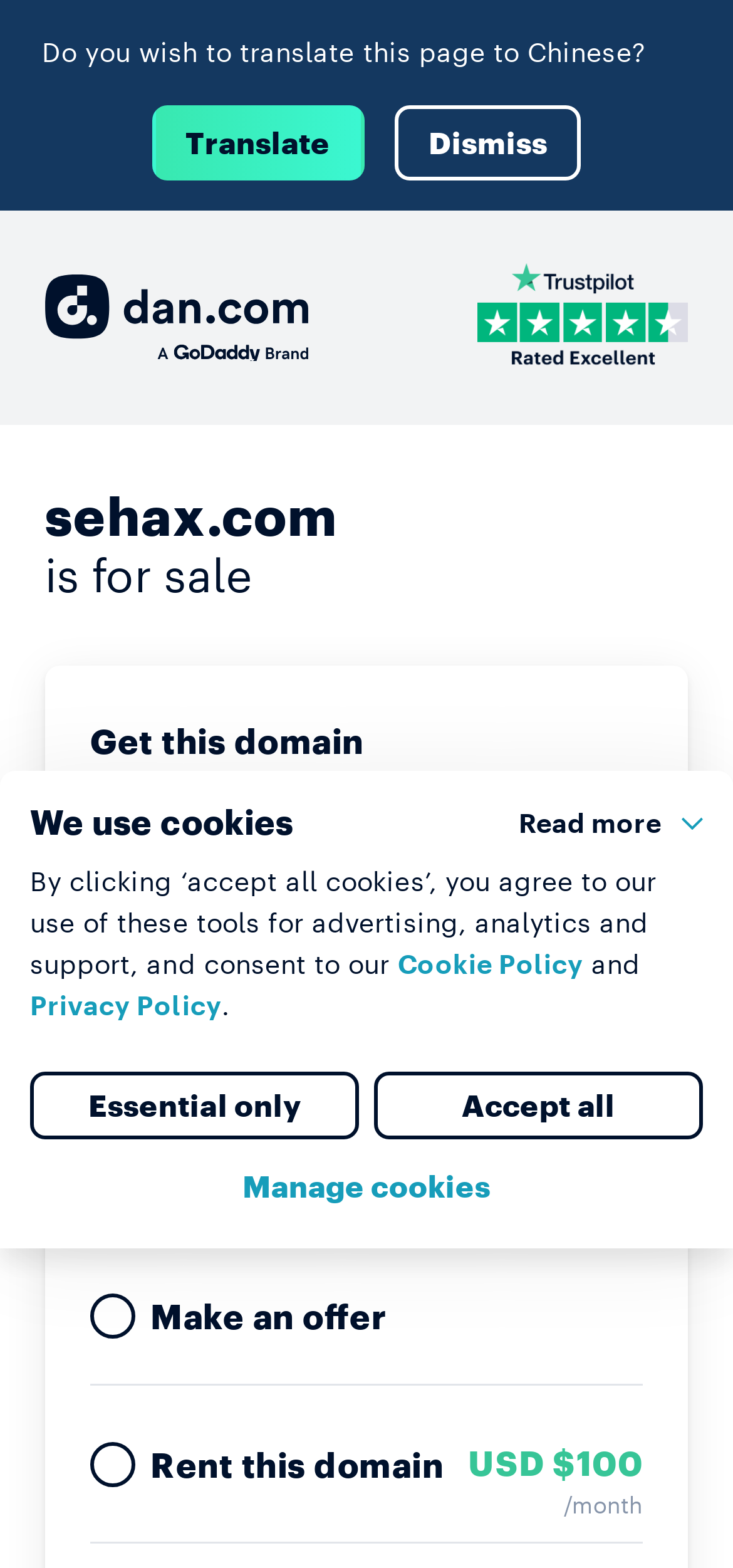What is the rent price for the domain?
Provide a comprehensive and detailed answer to the question.

The rent price for the domain is mentioned in the heading element with ID 1038, which is a child element of the 'Rent this domain' section, indicating that it is the price to rent the domain.